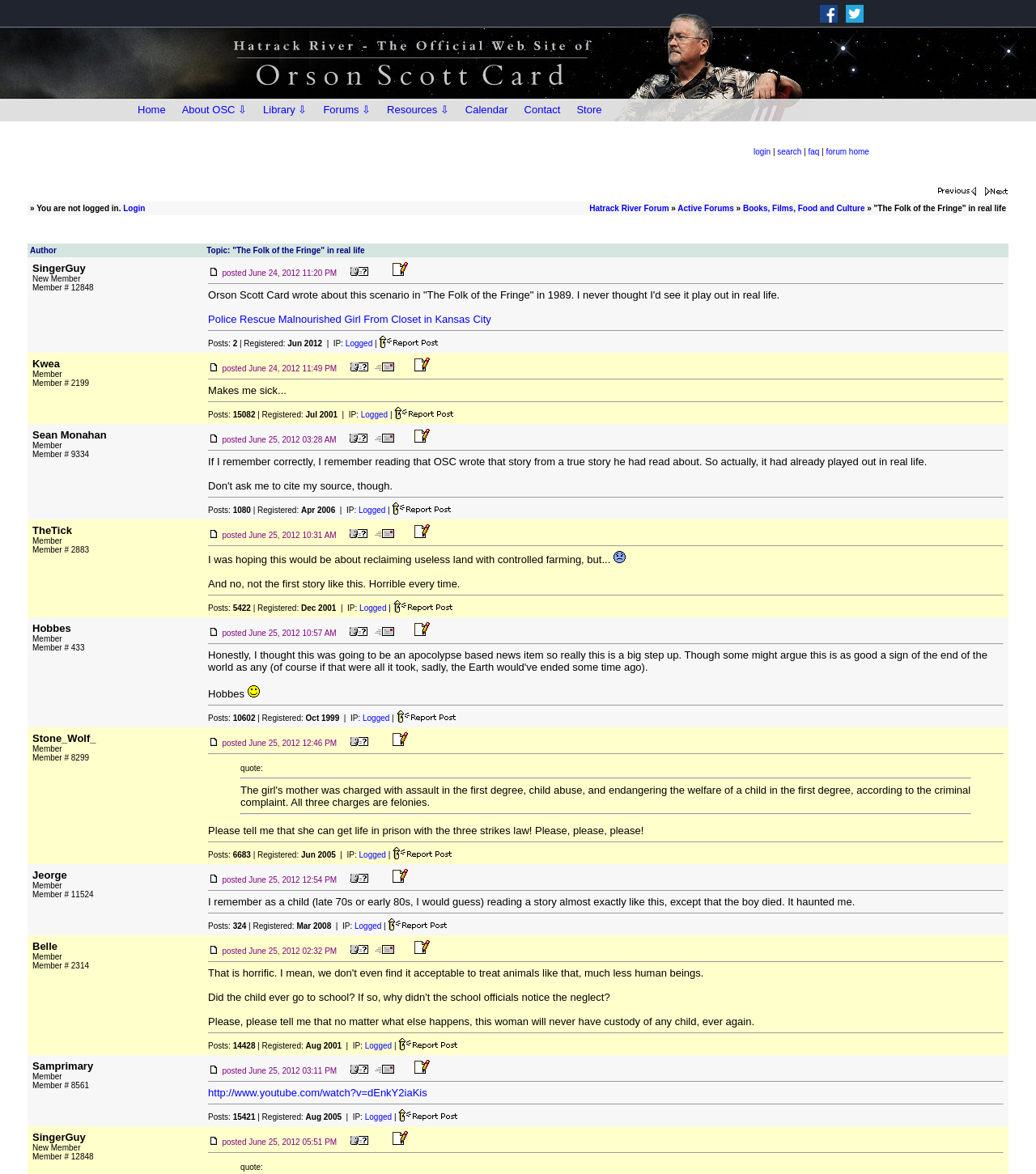Pinpoint the bounding box coordinates of the element you need to click to execute the following instruction: "View the topic 'The Folk of the Fringe' in real life". The bounding box should be represented by four float numbers between 0 and 1, in the format [left, top, right, bottom].

[0.569, 0.174, 0.646, 0.181]